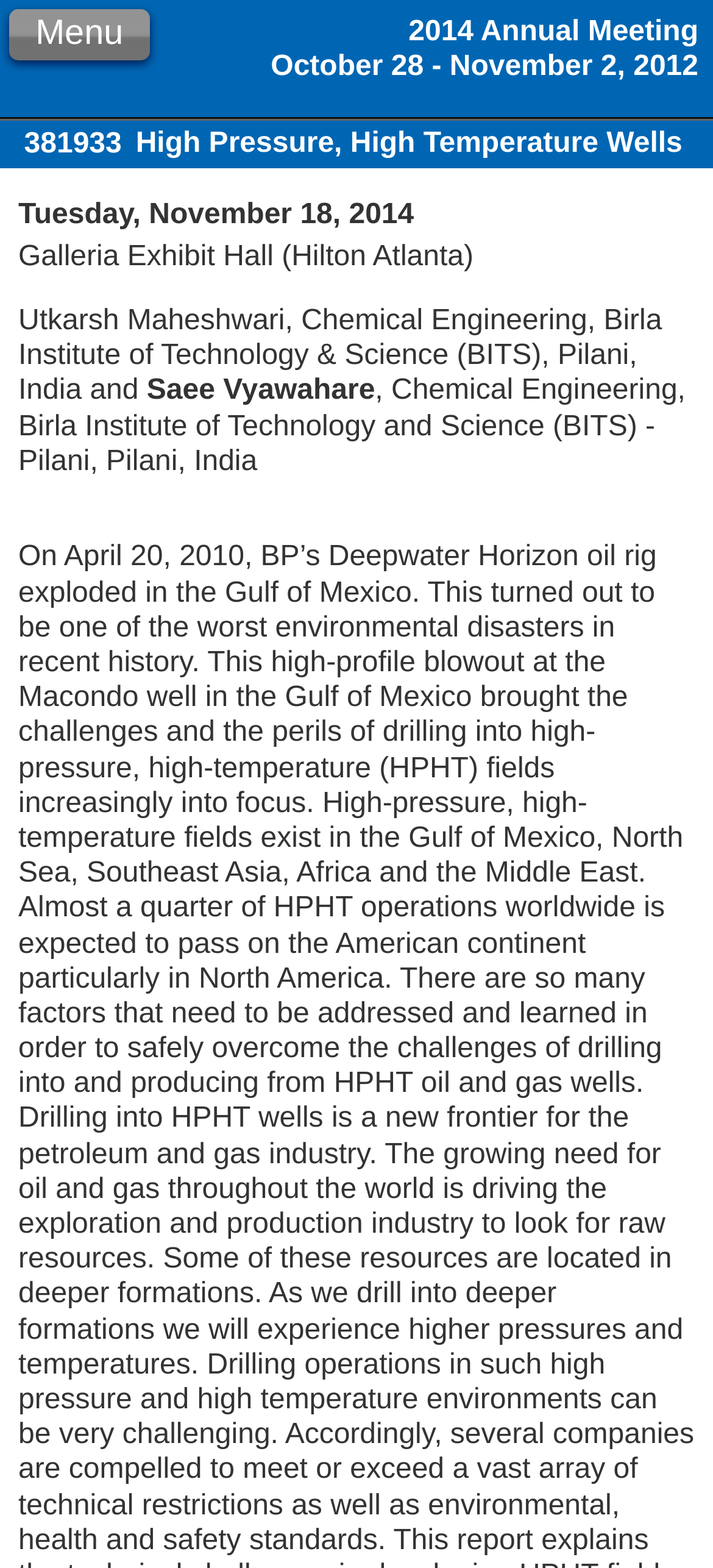Generate the text content of the main heading of the webpage.

2014 Annual Meeting
October 28 - November 2, 2012